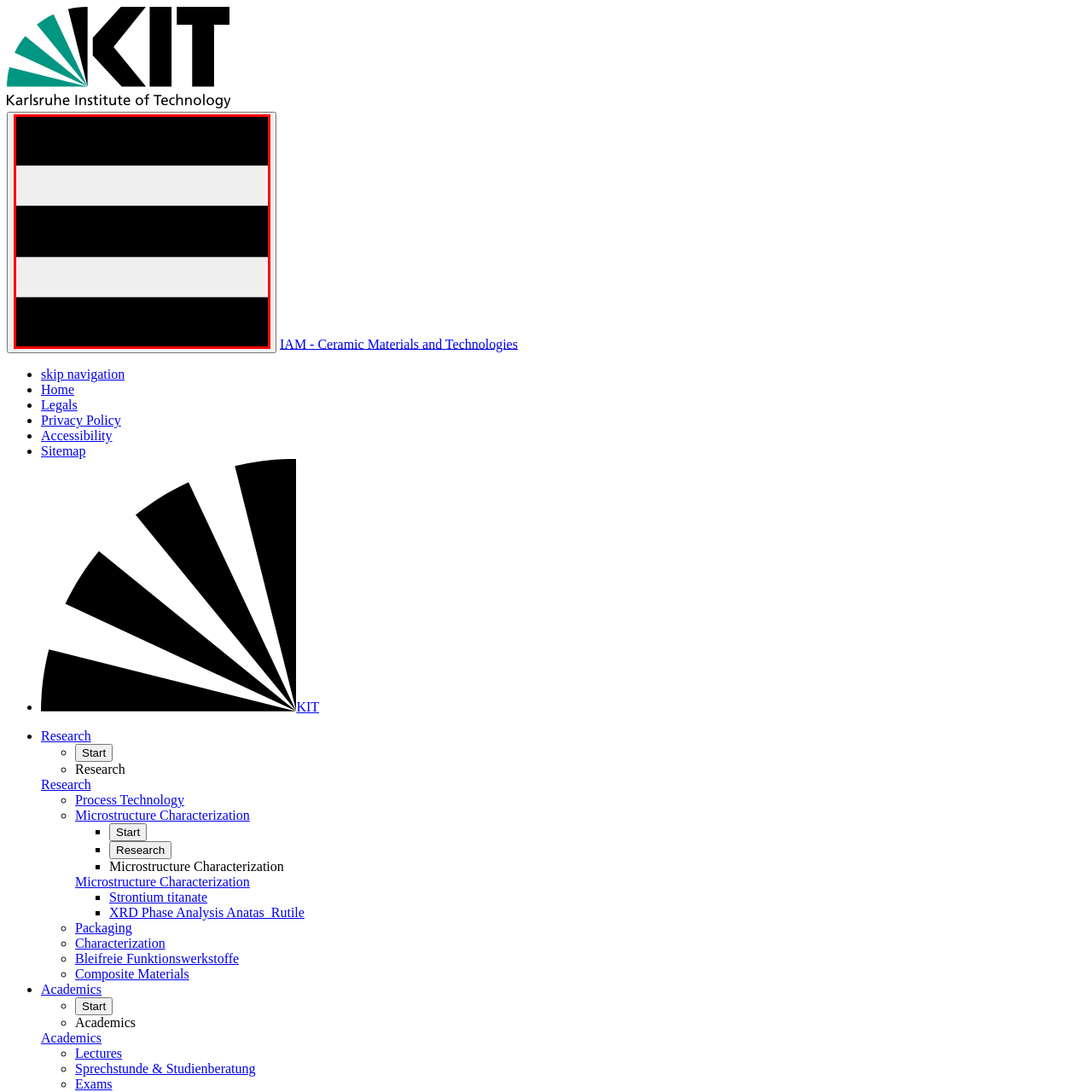Describe in detail what you see in the image highlighted by the red border.

The image features a stylized graphic comprising alternating black and white horizontal stripes, evoking a modern, minimalist design. This visual element is likely part of a user interface, possibly indicating a navigation menu or button associated with research areas in materials science, specifically related to Strontium titanate. The design aligns with the overall theme of the webpage, which focuses on microstructure characterization and ceramic materials at the Karlsruhe Institute of Technology (KIT). The contrast between the black and white colors aims to enhance user experience and improve clarity while navigating academic resources.